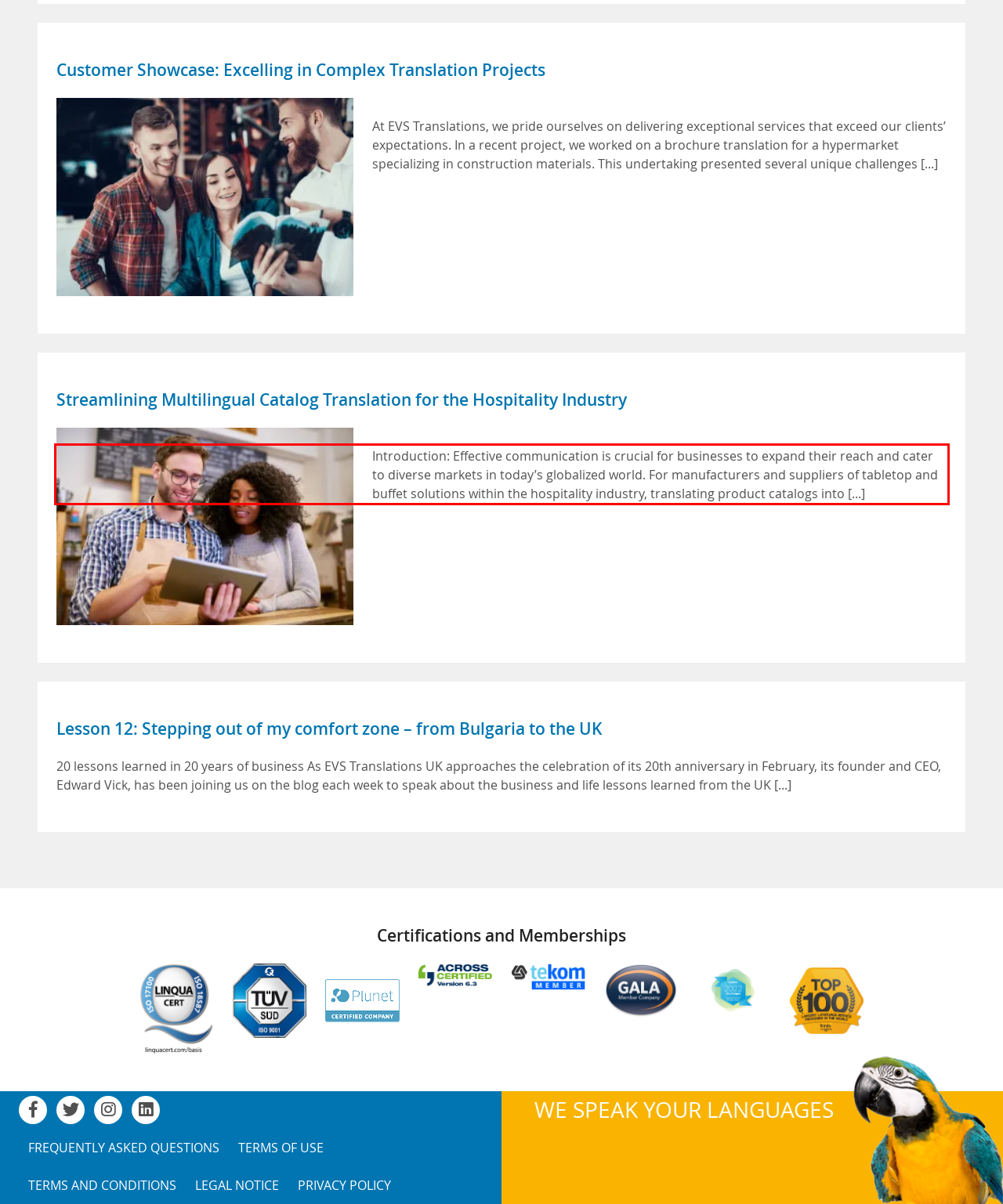Please recognize and transcribe the text located inside the red bounding box in the webpage image.

Introduction: Effective communication is crucial for businesses to expand their reach and cater to diverse markets in today’s globalized world. For manufacturers and suppliers of tabletop and buffet solutions within the hospitality industry, translating product catalogs into [...]